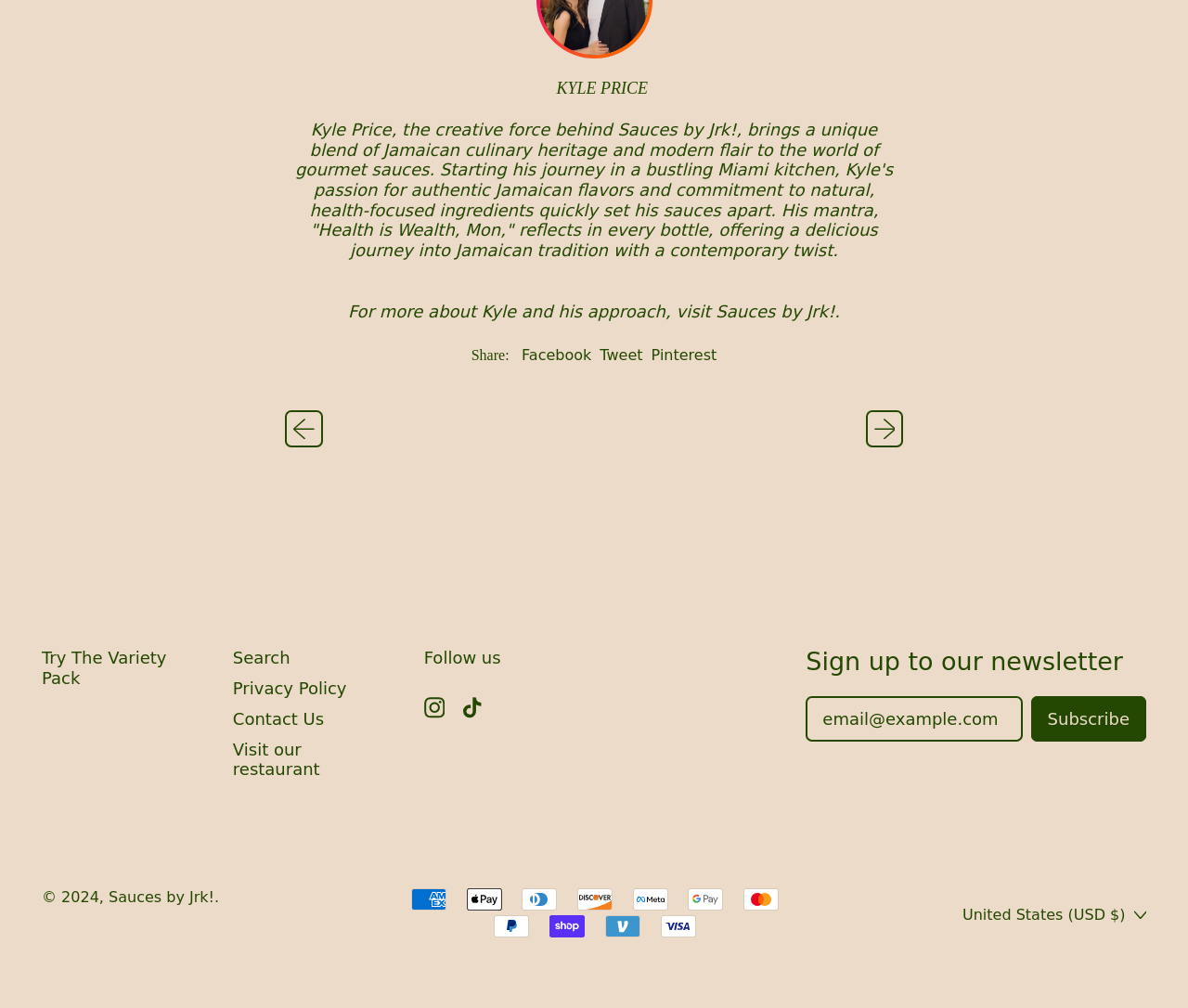What is the purpose of the textbox in the newsletter section?
Using the visual information, answer the question in a single word or phrase.

Email Address